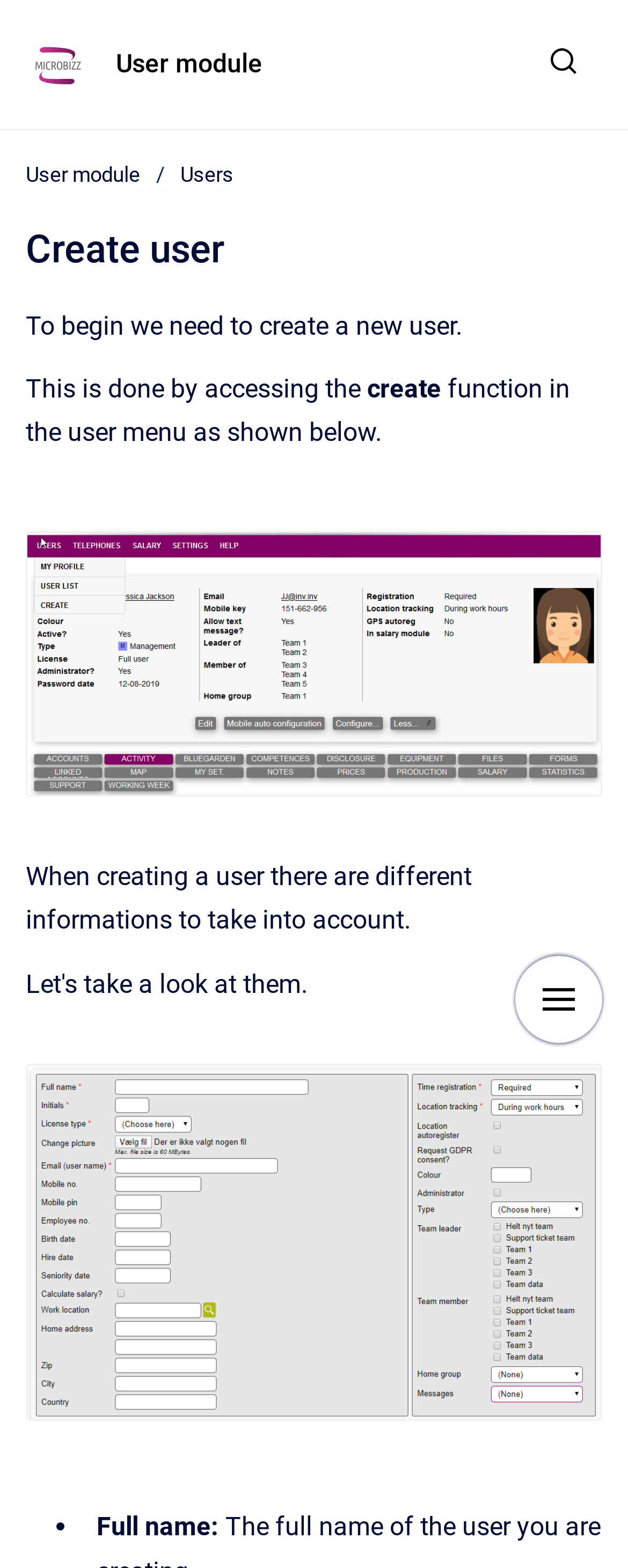Find the UI element described as: "Democratic Republic of the Congo" and predict its bounding box coordinates. Ensure the coordinates are four float numbers between 0 and 1, [left, top, right, bottom].

None